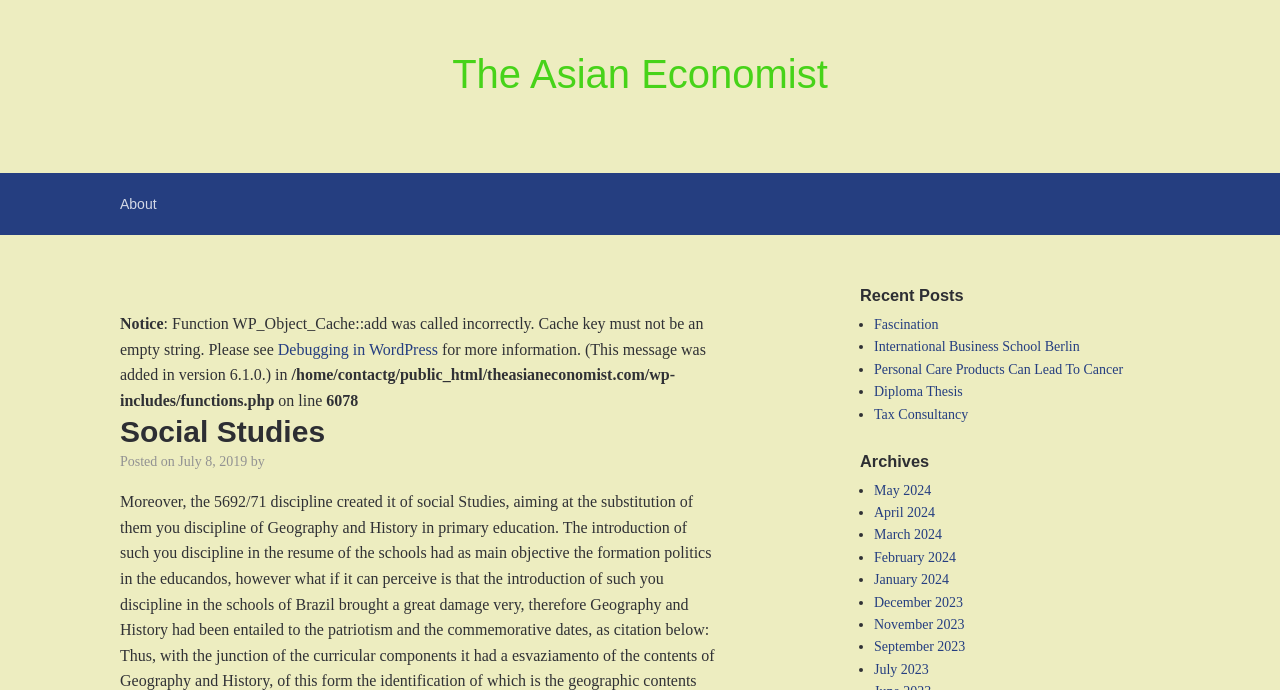What is the error message displayed on the webpage?
Please give a detailed and elaborate explanation in response to the question.

The error message is displayed in the middle of the webpage, where it says 'Notice: Function WP_Object_Cache::add was called incorrectly. Cache key must not be an empty string. Please see Debugging in WordPress for more information. (This message was added in version 6.1.0.)'.